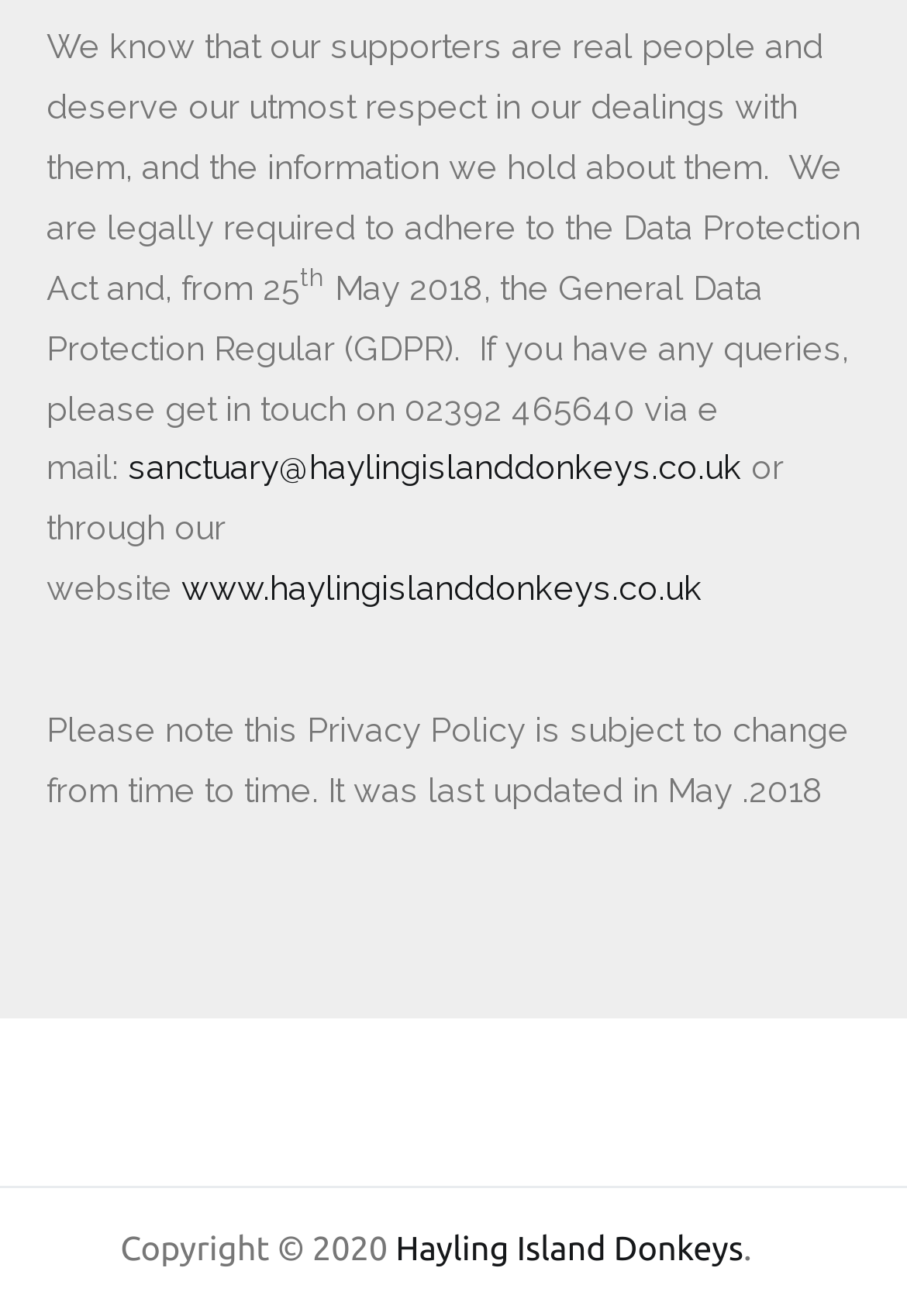What is the website URL mentioned on the webpage?
Could you please answer the question thoroughly and with as much detail as possible?

I found the website URL by reading the text on the webpage, which mentions 'or through our website' followed by the URL 'www.haylingislanddonkeys.co.uk'.